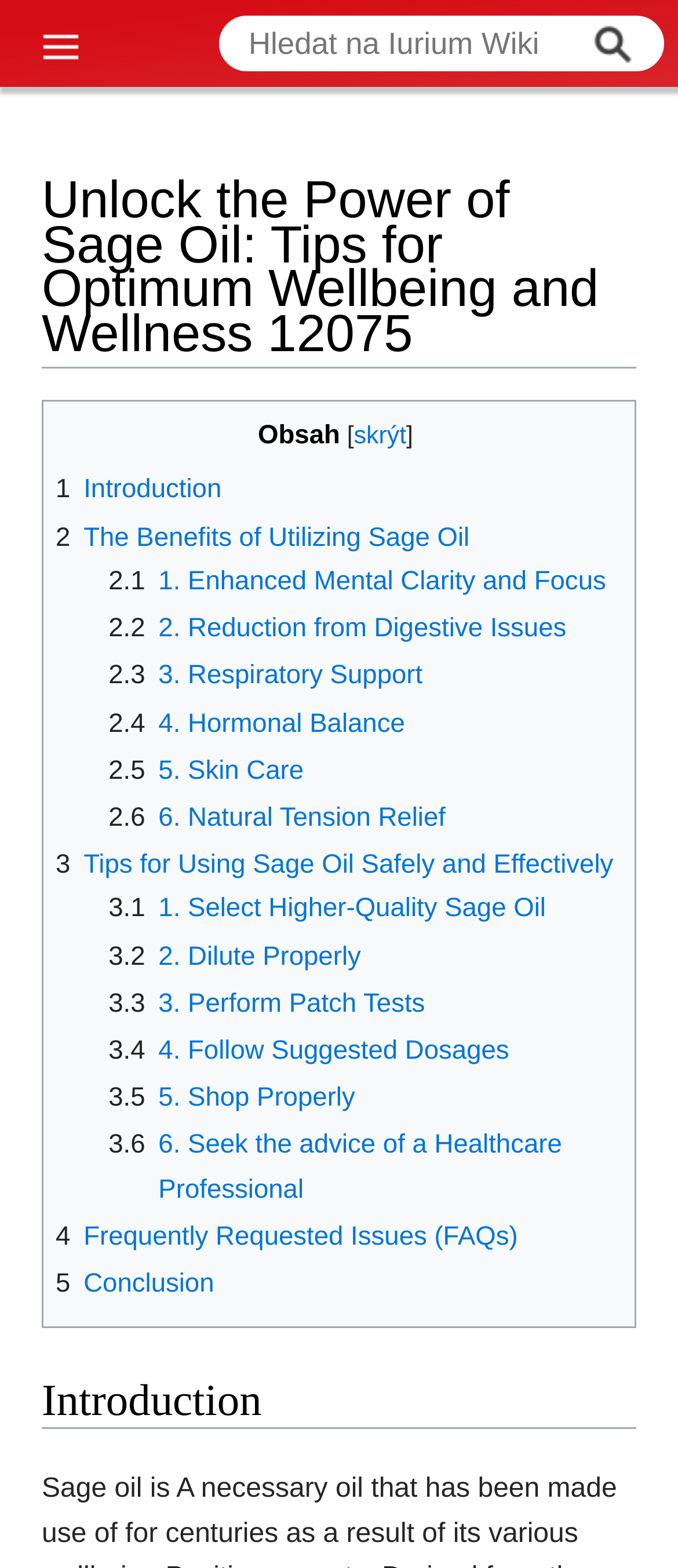What is the last section of the webpage about?
Offer a detailed and exhaustive answer to the question.

The last section of the webpage is labeled as '5 Conclusion', which suggests that it summarizes the main points discussed in the webpage about sage oil and its benefits.